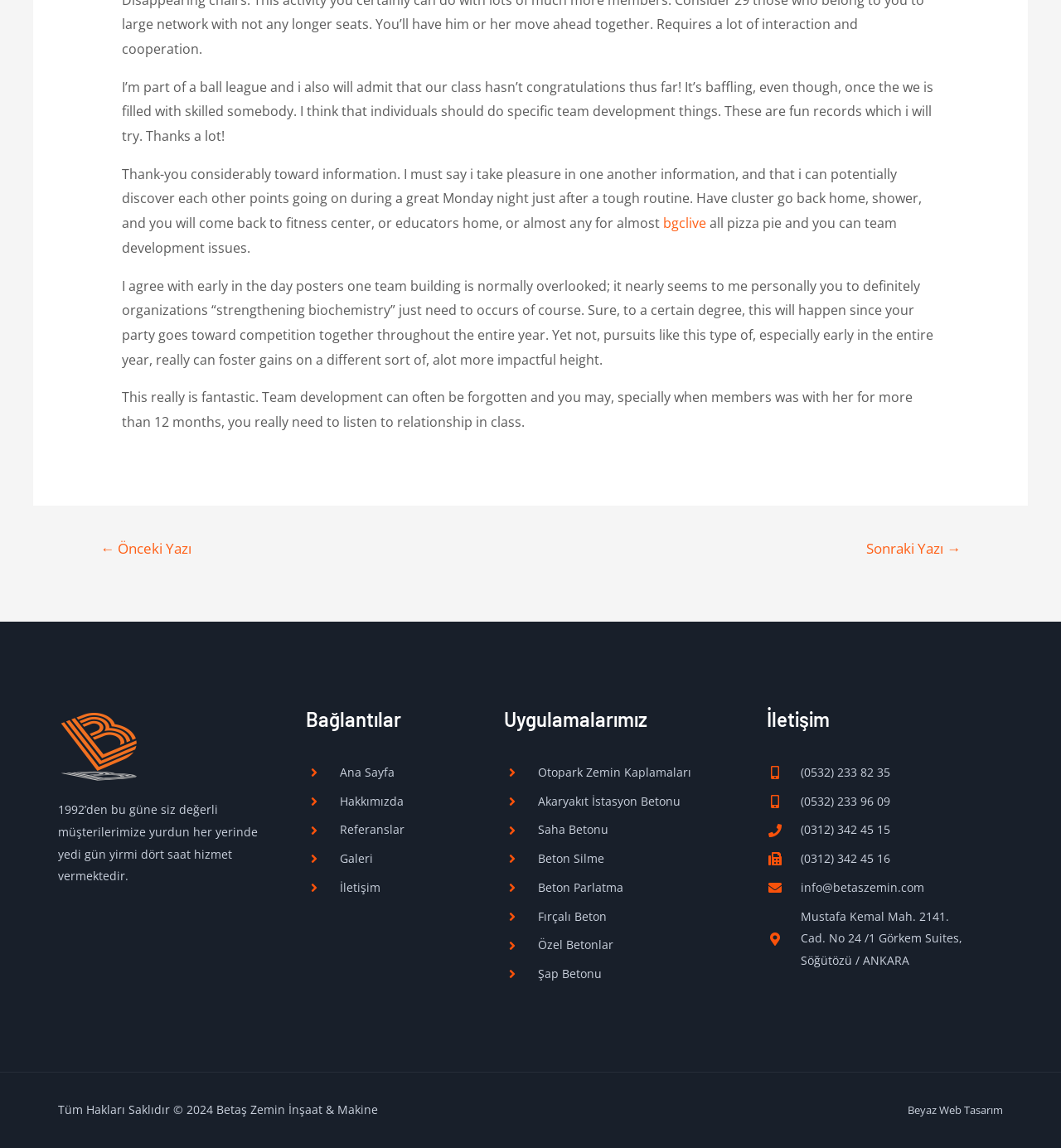What is the purpose of the 'Yazılar' navigation element?
Respond to the question with a well-detailed and thorough answer.

The 'Yazılar' navigation element contains links to previous and next articles, suggesting that the webpage is part of a blog or article series. The links are labeled as '← Önceki Yazı' and 'Sonraki Yazı →', indicating that they allow users to navigate to adjacent articles.